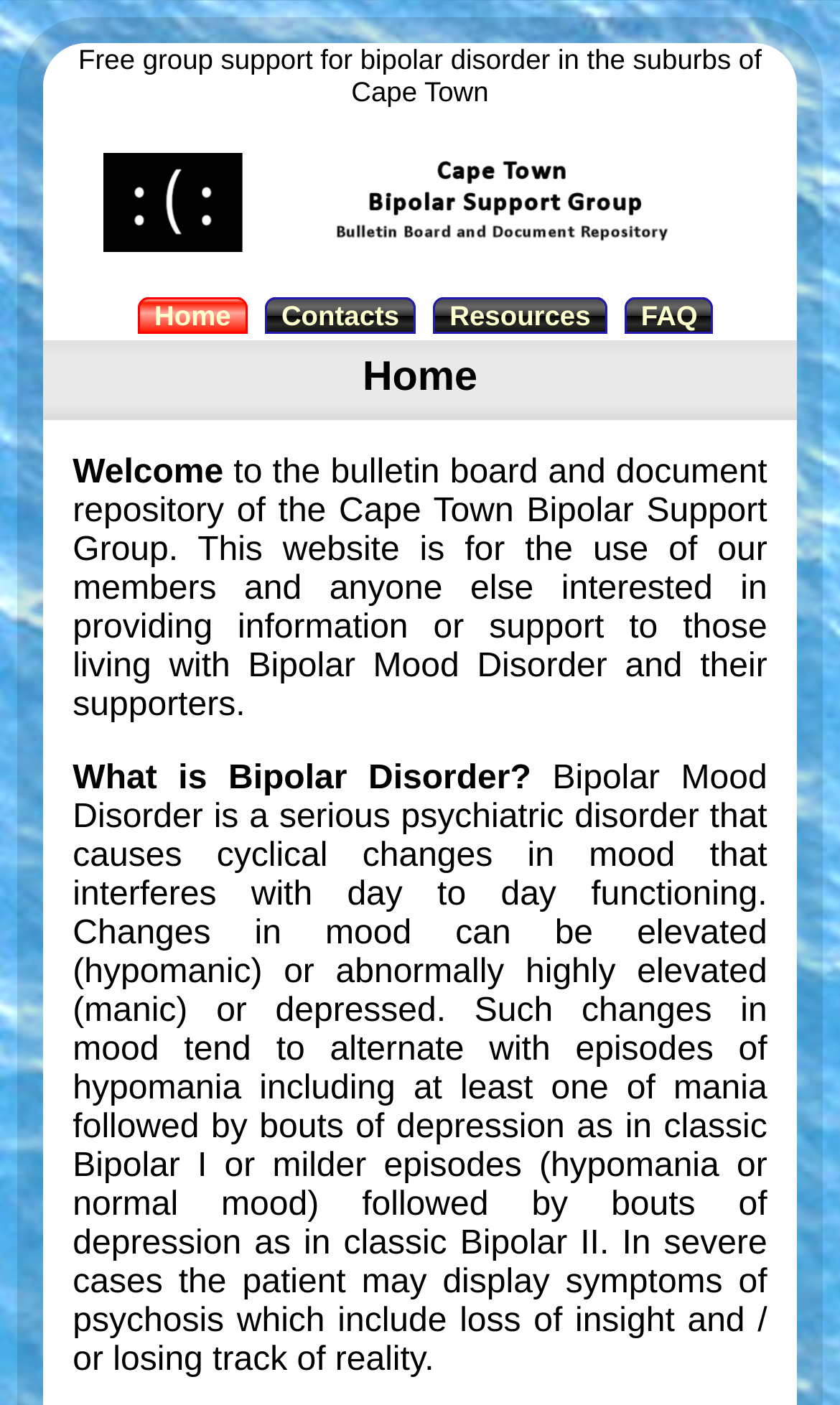Provide a thorough description of this webpage.

The webpage is dedicated to providing resources and support for individuals living with bipolar disorder in Cape Town. At the top of the page, there is a header section that features a logo image with the text "Cape Town Bipolar" and a brief description of the website's purpose: "Free group support for bipolar disorder in the suburbs of Cape Town". 

Below the header, there is a navigation menu with four links: "Home", "Contacts", "Resources", and "FAQ", which are evenly spaced and aligned horizontally. 

The main content area is divided into sections. The first section has a heading "Home" and a welcome message that introduces the website as a bulletin board and document repository for the Cape Town Bipolar Support Group. 

Following the welcome message, there is a paragraph that provides information about the website's purpose and target audience. 

Further down, there is a section that asks "What is Bipolar Disorder?" and provides a detailed explanation of the condition, including its symptoms and effects on daily life. This section takes up a significant portion of the page.